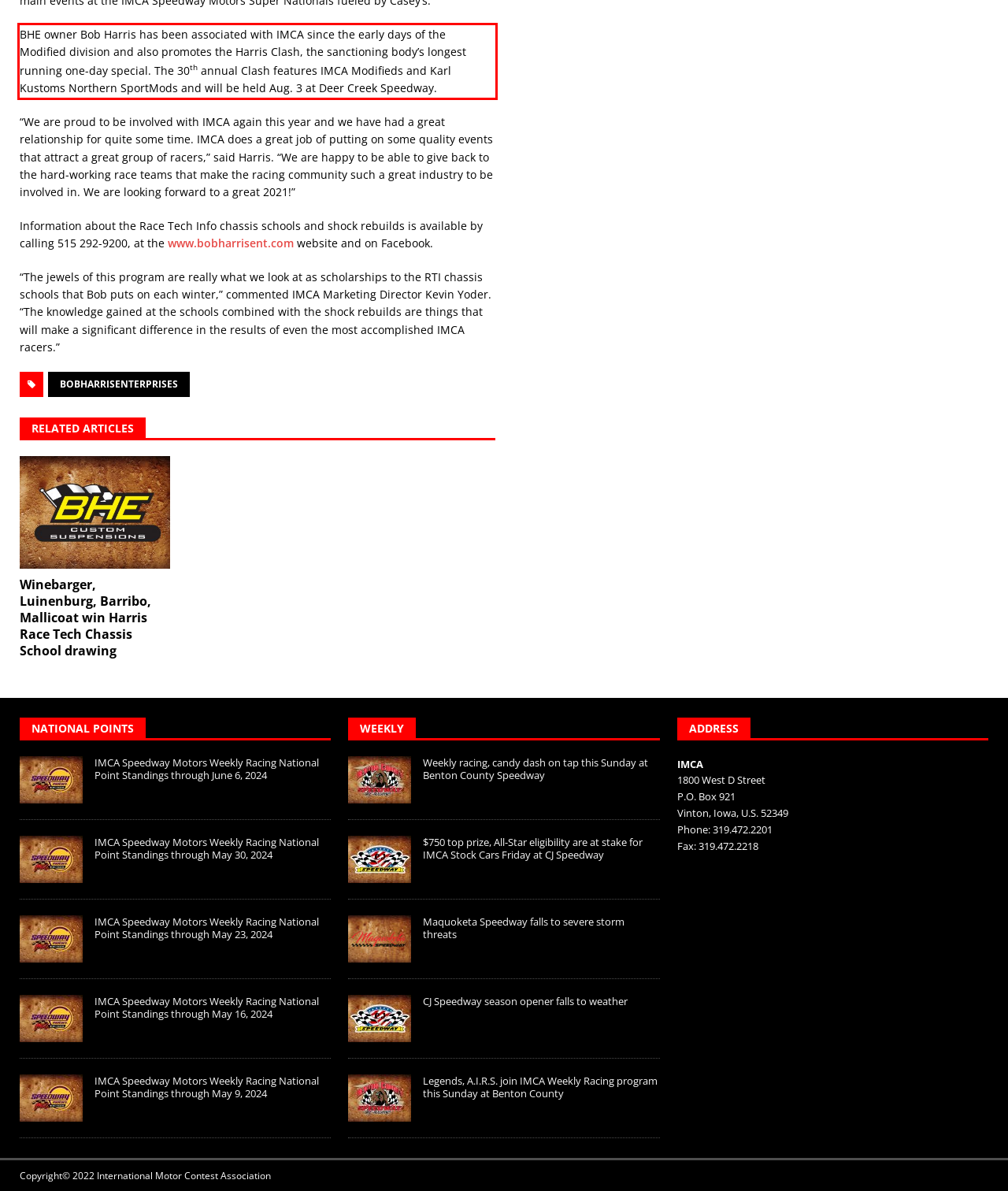Look at the webpage screenshot and recognize the text inside the red bounding box.

BHE owner Bob Harris has been associated with IMCA since the early days of the Modified division and also promotes the Harris Clash, the sanctioning body’s longest running one-day special. The 30th annual Clash features IMCA Modifieds and Karl Kustoms Northern SportMods and will be held Aug. 3 at Deer Creek Speedway.